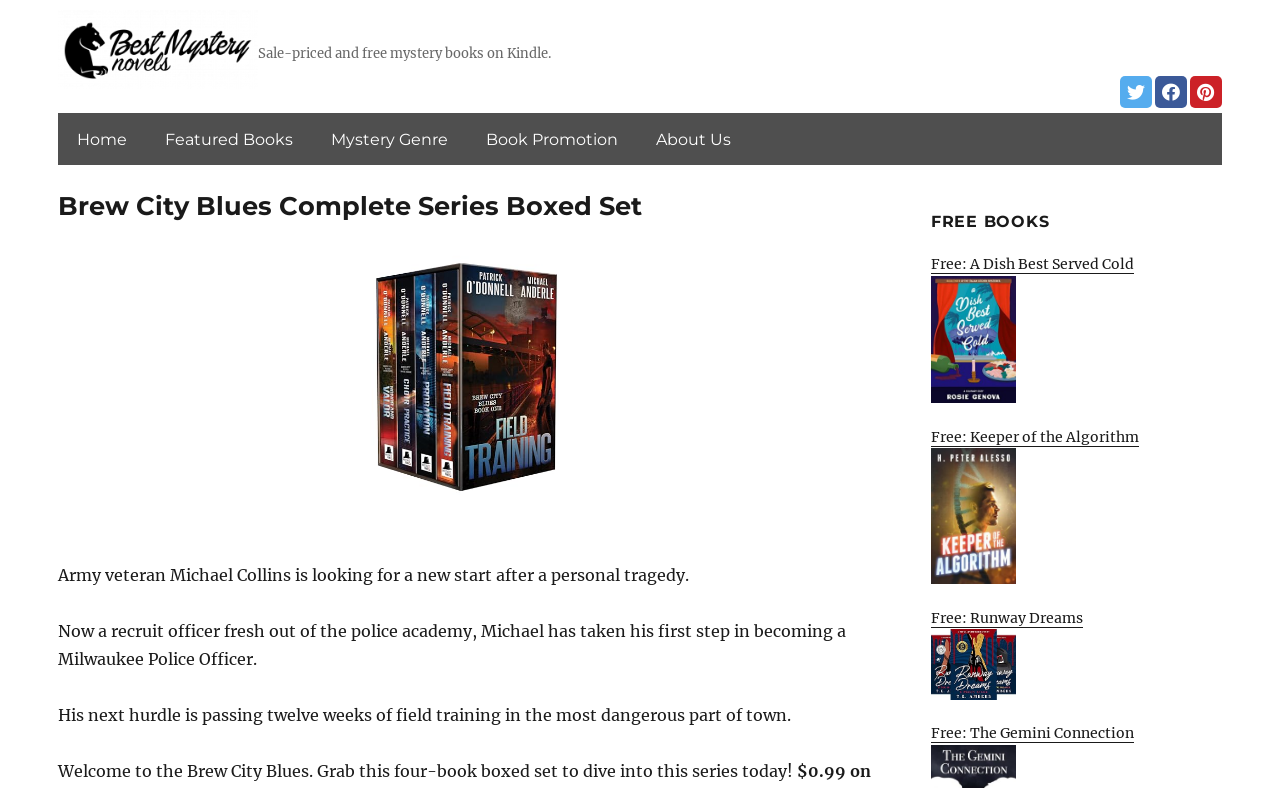Detail the various sections and features present on the webpage.

This webpage appears to be a book promotion page, specifically for the "Brew City Blues Complete Series Boxed Set". At the top left corner, there is a link to the website "BestMysteryNovels.net" accompanied by an image of the same name. Next to it, there is a static text describing the website as having "Sale-priced and free mystery books on Kindle".

On the top right corner, there are three social media links represented by icons. Below them, there is a primary navigation menu with links to "Home", "Featured Books", "Mystery Genre", "Book Promotion", and "About Us".

The main content of the page is focused on the "Brew City Blues Complete Series Boxed Set". There is a header with the title of the book, followed by a link to the book and an image of the book cover. Below the image, there is a brief description of the book, which tells the story of Army veteran Michael Collins becoming a Milwaukee Police Officer. The description is divided into four paragraphs, each describing a different aspect of Michael's journey.

On the right side of the page, there is a section titled "FREE BOOKS" with three links to free books: "A Dish Best Served Cold", "Keeper of the Algorithm", and "Runway Dreams".